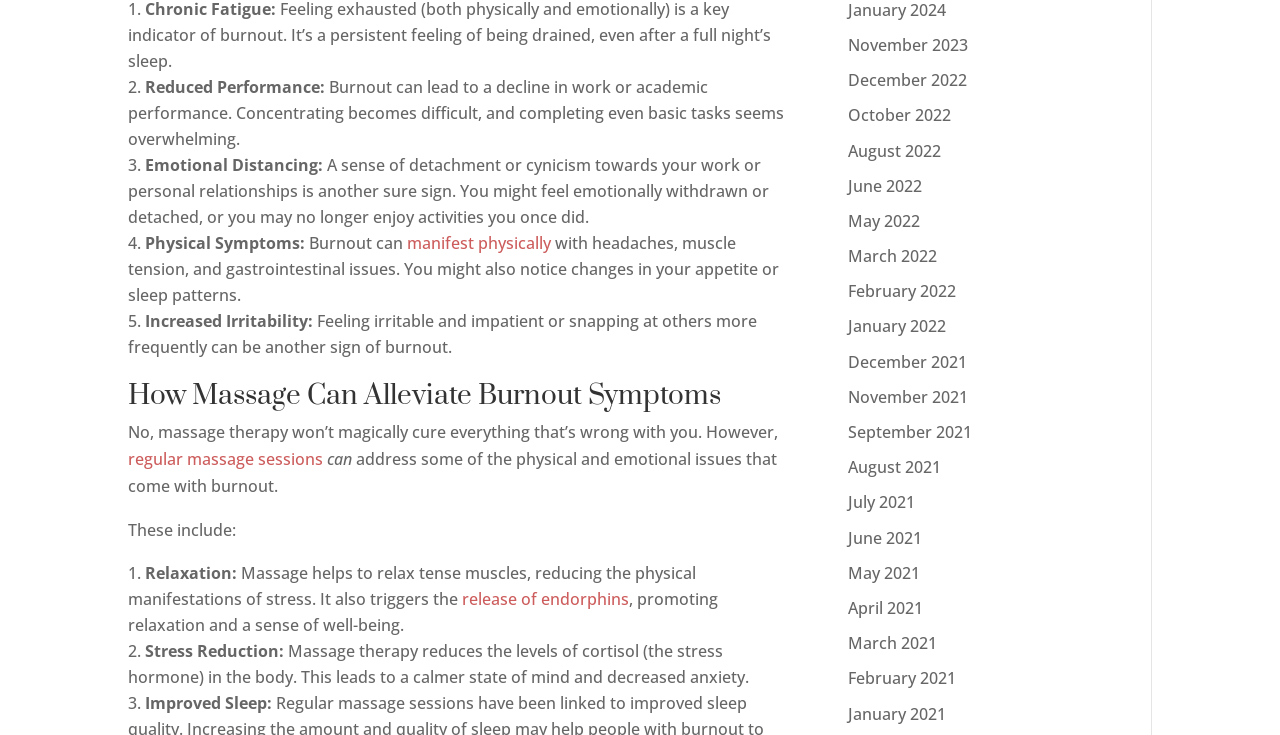Based on the image, give a detailed response to the question: How can massage alleviate burnout symptoms?

According to the webpage, massage can alleviate burnout symptoms by promoting relaxation, reducing stress, and improving sleep. These benefits are explained in detail, including the physical and emotional effects of massage on the body.